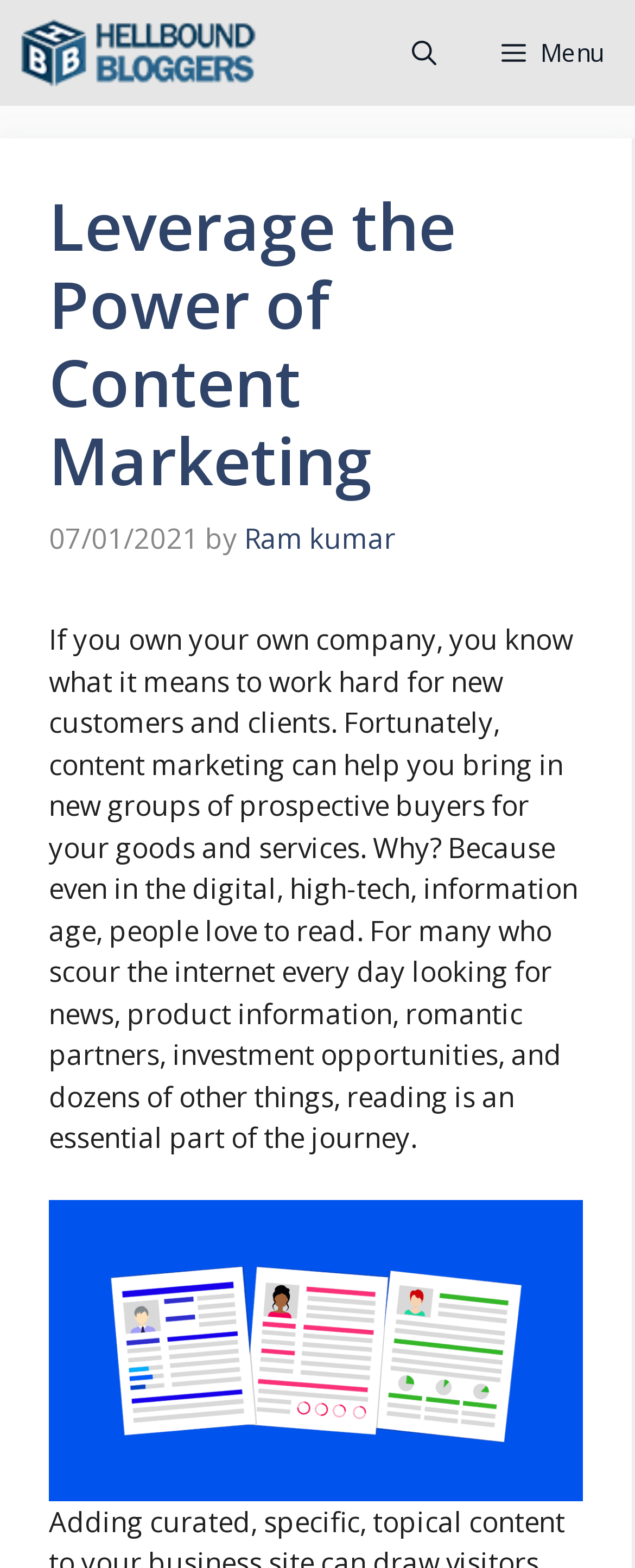When was the article published?
Please provide a comprehensive answer to the question based on the webpage screenshot.

The publication date of the article can be found below the main heading, where there is a time element with the text '07/01/2021'.